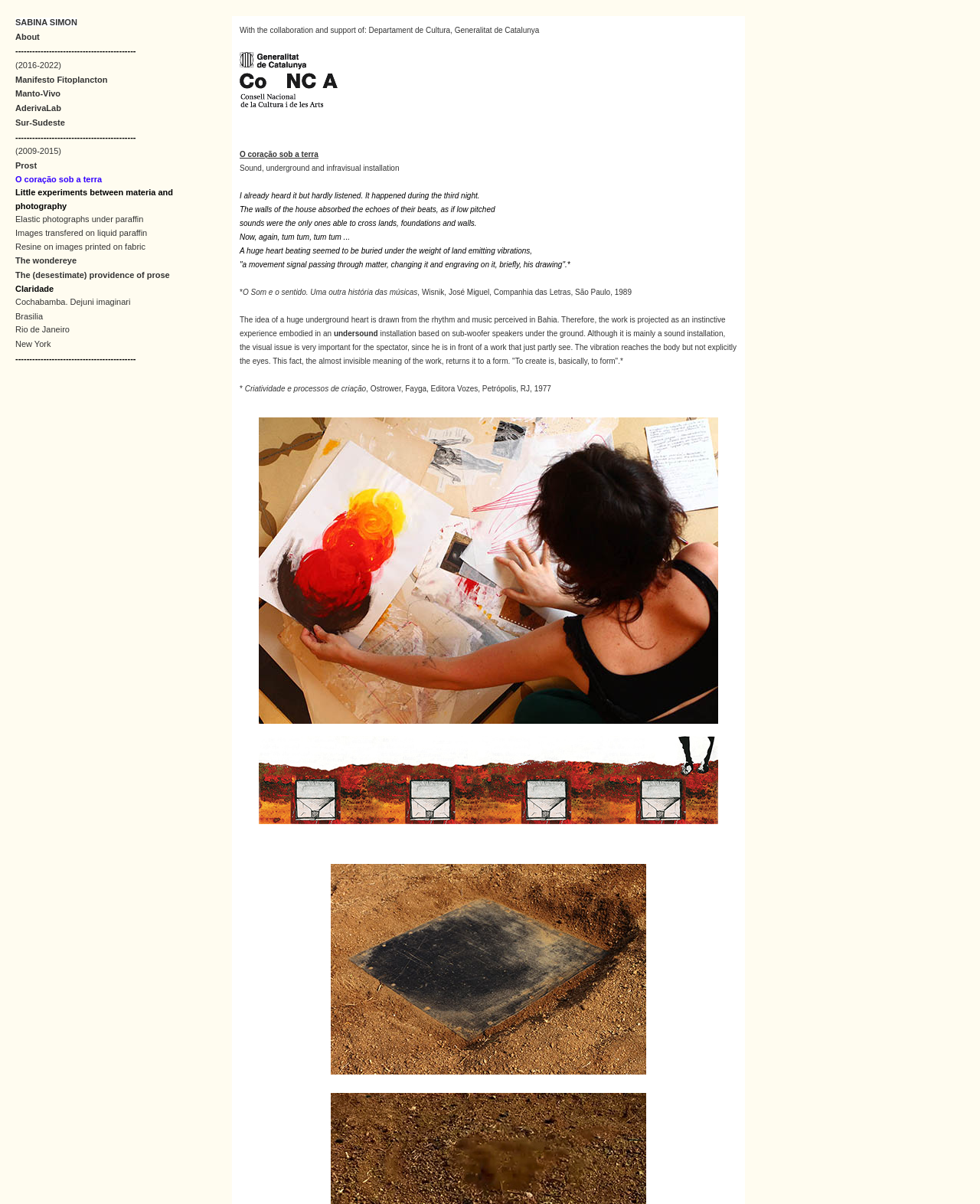Summarize the contents and layout of the webpage in detail.

The webpage is about an Art-for-Nature researcher, Sabina Simon. At the top, there is a navigation menu with links to "SABINA SIMON", "About", and other projects. Below the menu, there is a horizontal line separating the navigation section from the content section.

The content section is divided into two columns. The left column lists various projects and research endeavors, including "Manifesto Fitoplancton", "Manto-Vivo", "AderivaLab", and others. Each project is represented by a link, and some have accompanying dates or descriptions.

The right column appears to be a description of a specific project, "O coração sob a terra" (The Heart Under the Earth). The text describes an underground sound installation that explores the idea of a huge heart beating beneath the earth. The installation uses sub-woofer speakers to create vibrations that can be felt by the body but not seen by the eyes.

There are several blocks of text that describe the concept and inspiration behind the installation, including quotes and references to other works. The text is interspersed with horizontal lines, which separate the different sections.

At the bottom of the page, there are three images, two of which appear to be related to the "O coração sob a terra" project. The images are arranged in a staggered layout, with the first two images on the left and the third image on the right.

Overall, the webpage presents a researcher's portfolio, with a focus on a specific project that explores the intersection of sound, art, and nature.